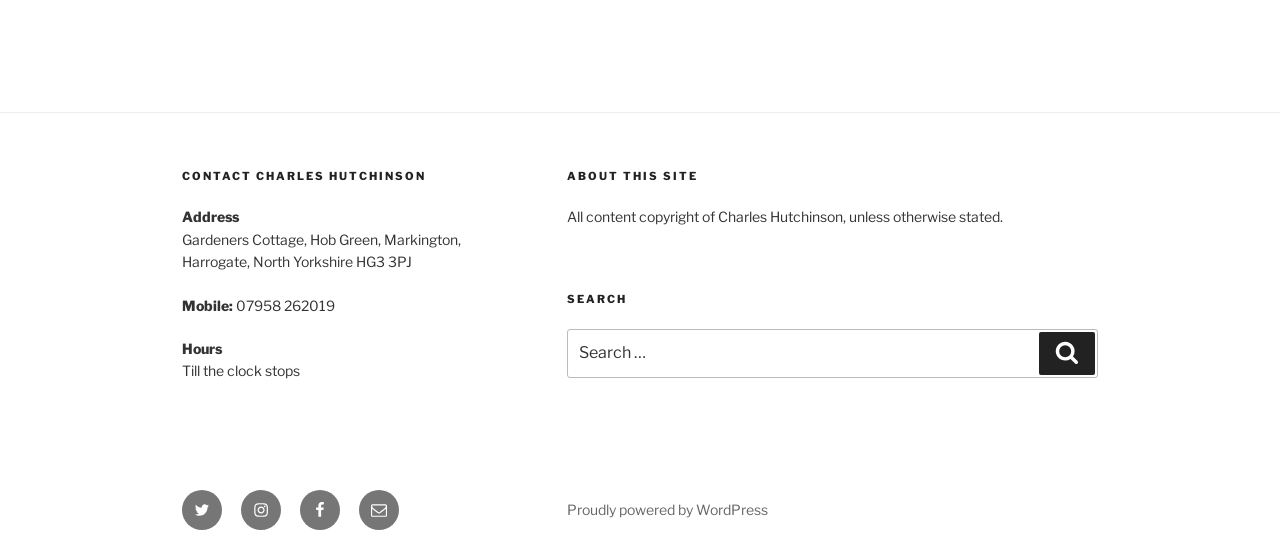What is the address of Charles Hutchinson?
Refer to the image and provide a detailed answer to the question.

I found the address by looking at the footer section of the webpage, where it is listed under the 'CONTACT CHARLES HUTCHINSON' heading.